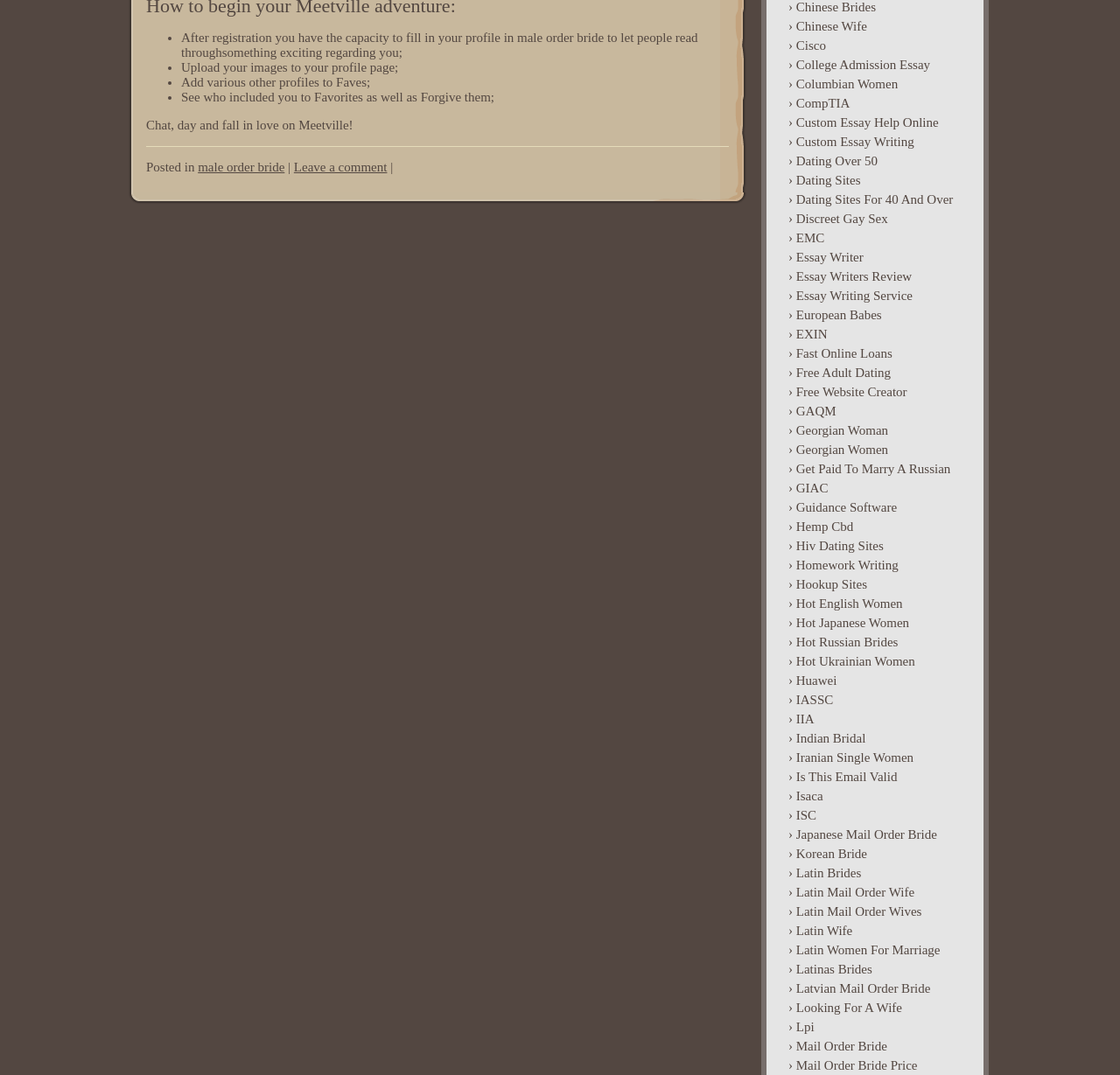Determine the bounding box coordinates of the area to click in order to meet this instruction: "Click on 'Chat, day and fall in love on Meetville!' button".

[0.13, 0.11, 0.315, 0.123]